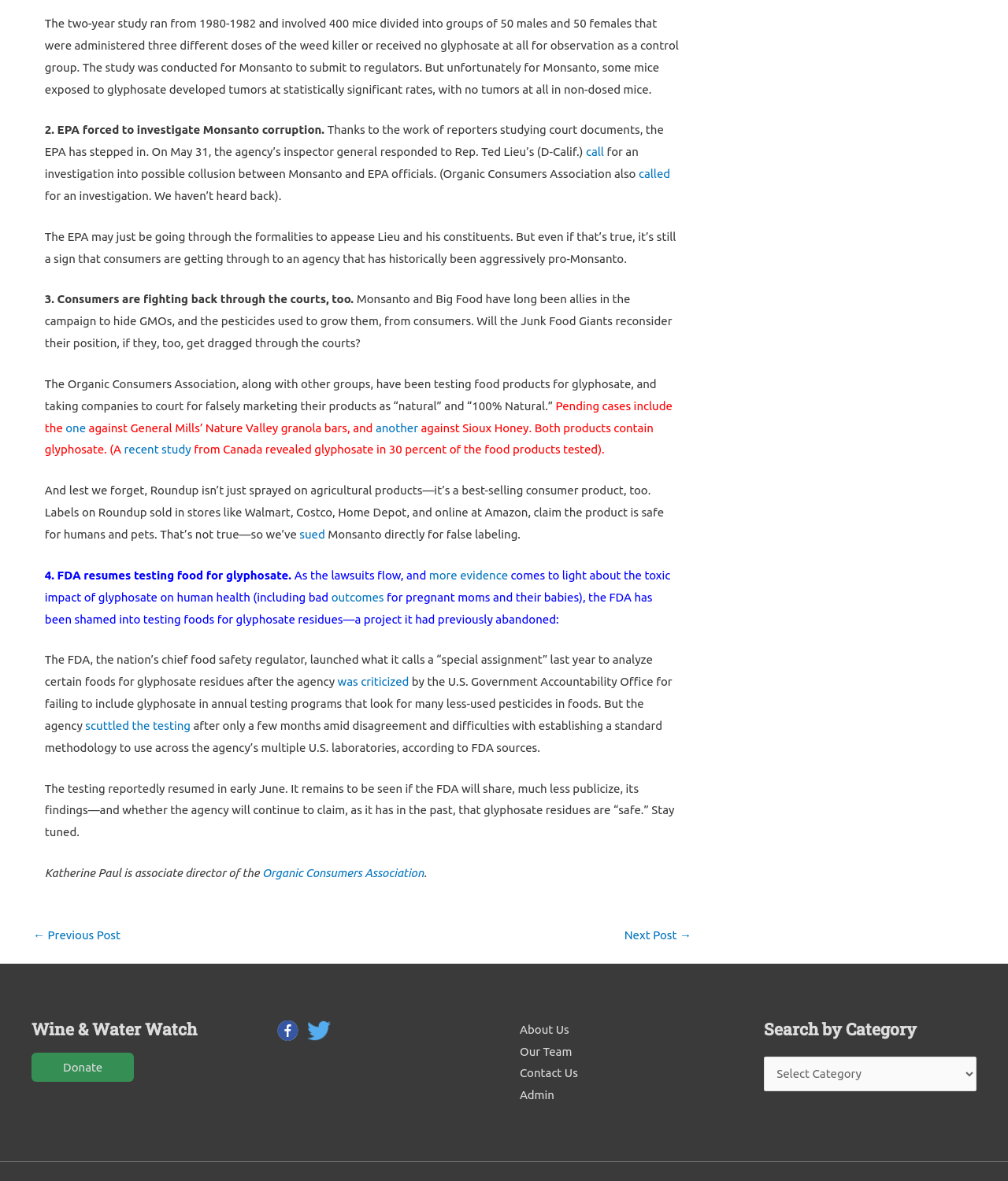What is the FDA doing about glyphosate residues in food?
Give a single word or phrase answer based on the content of the image.

Testing